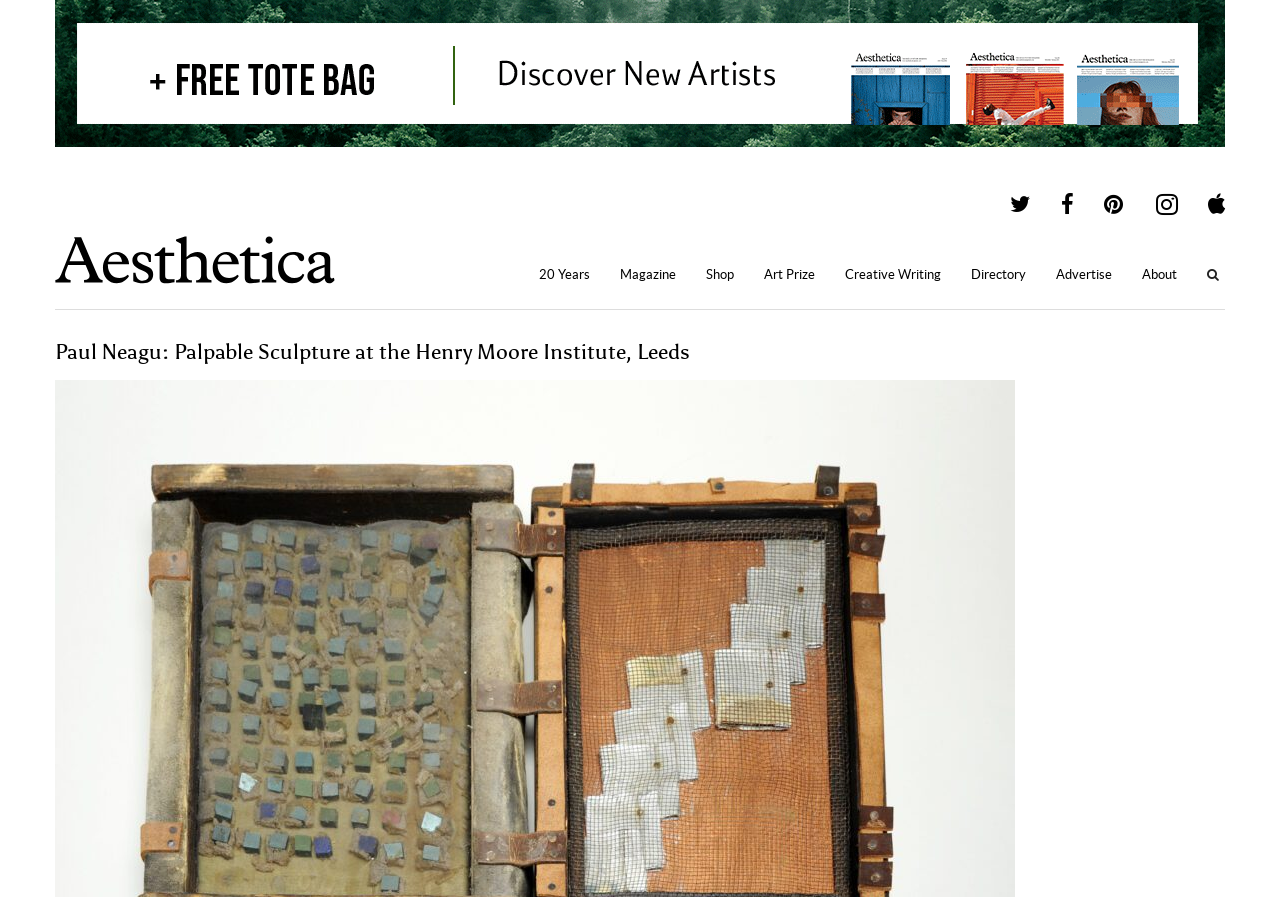Please provide the bounding box coordinates for the UI element as described: "Advertise". The coordinates must be four floats between 0 and 1, represented as [left, top, right, bottom].

[0.813, 0.287, 0.88, 0.328]